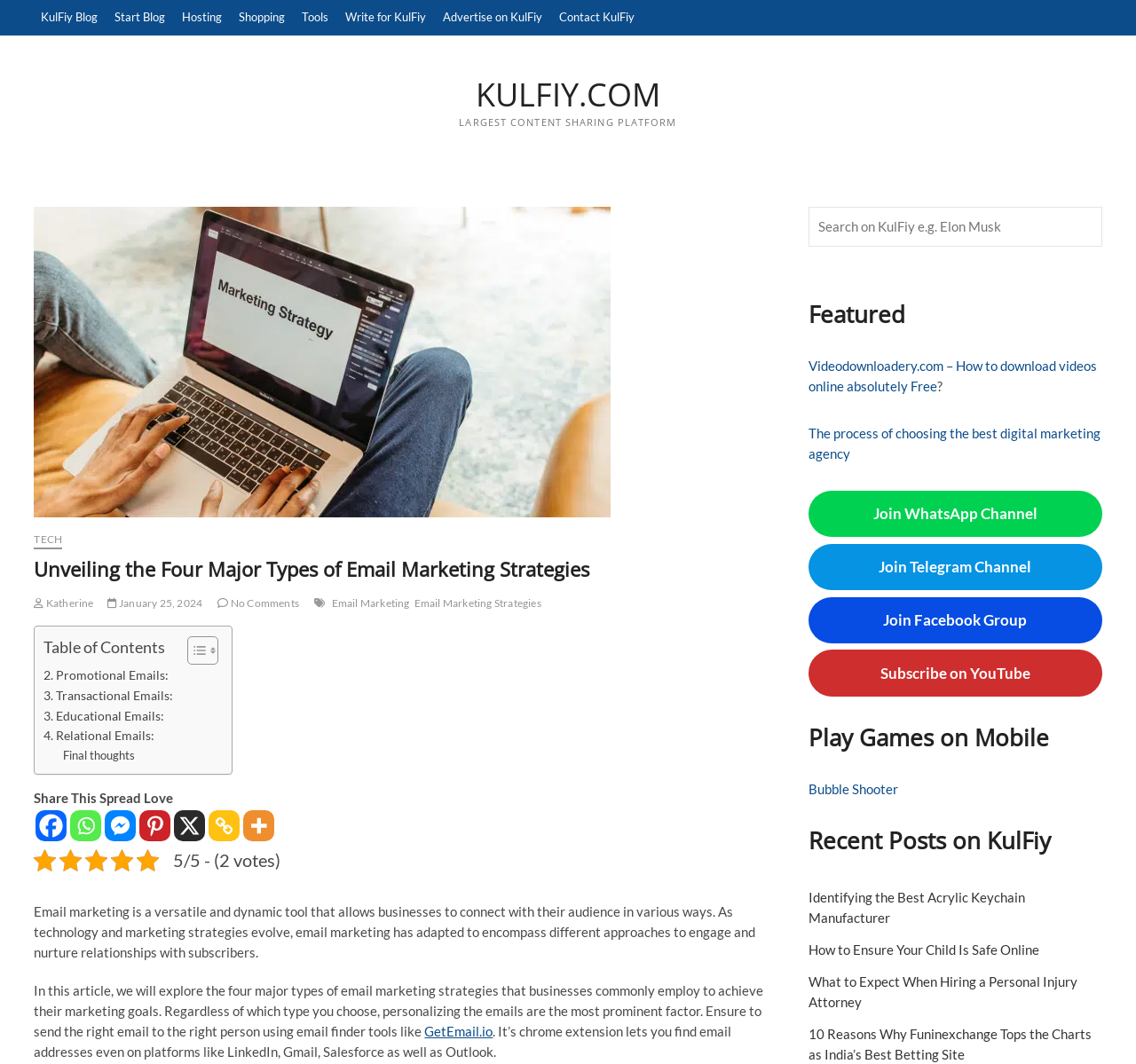Please determine the primary heading and provide its text.

Unveiling the Four Major Types of Email Marketing Strategies